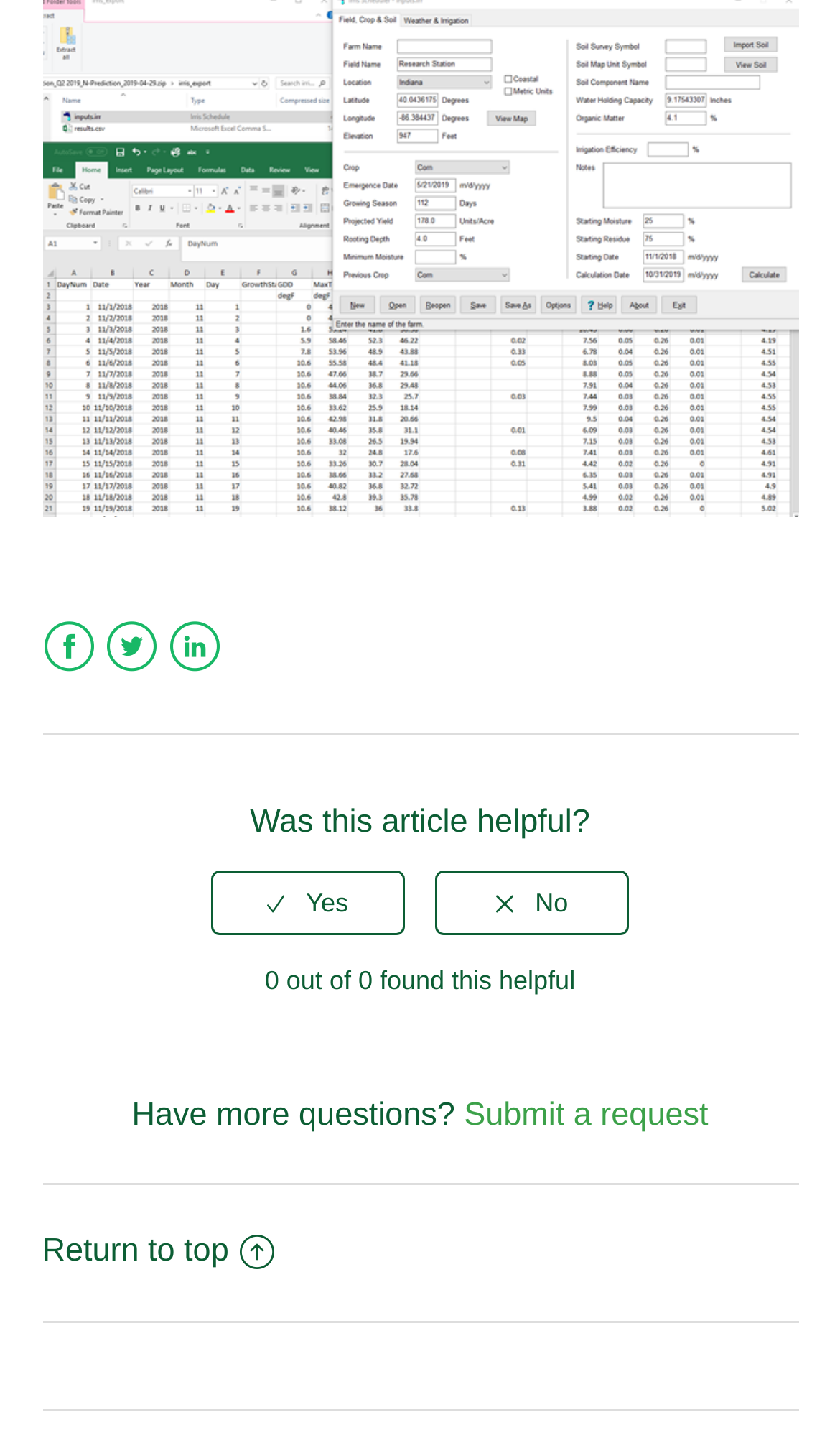Carefully examine the image and provide an in-depth answer to the question: What does the 'Return to top' link do?

The link 'Return to top' is located at the bottom of the page and has an arrow icon pointing upwards. This suggests that clicking on the link will take the user back to the top of the webpage, allowing them to quickly navigate back to the beginning of the content.